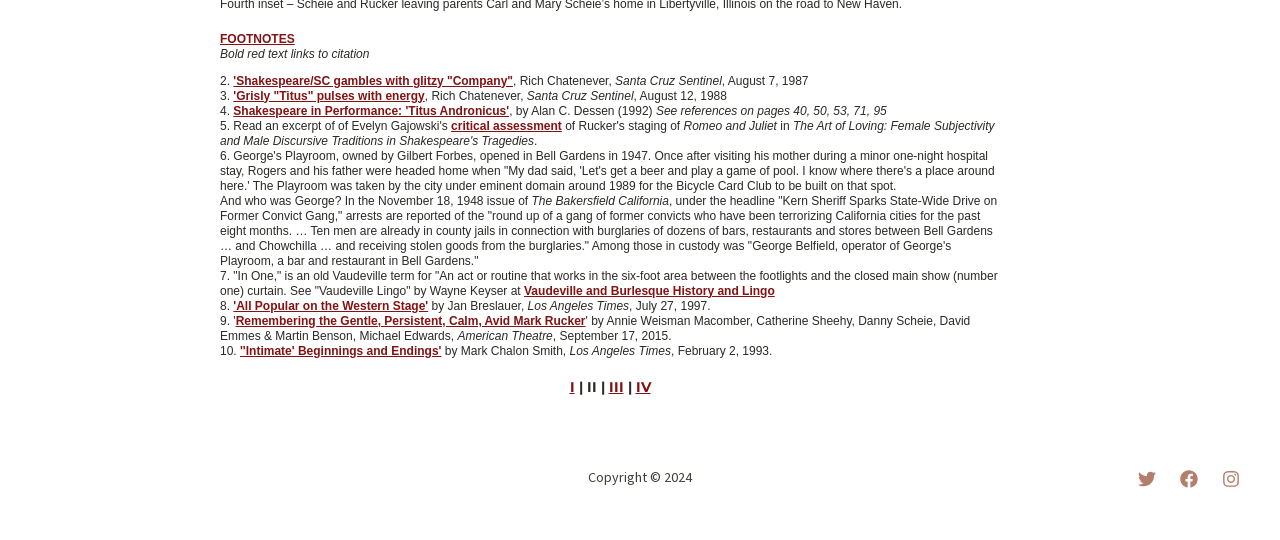Based on the visual content of the image, answer the question thoroughly: What is the name of the newspaper mentioned in the eighth footnote?

The eighth footnote mentions 'All Popular on the Western Stage by Jan Breslauer, Los Angeles Times, July 27, 1997'. Therefore, the name of the newspaper is Los Angeles Times.